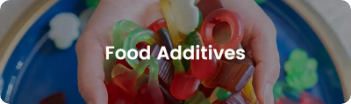Describe the image with as much detail as possible.

The image showcases a vibrant arrangement of colorful gummy candies being held in hands, emphasizing a playful and inviting atmosphere. Positioned against a blue backdrop, these candies represent an array of food additives, highlighting their appeal and diversity. The bold caption "Food Additives" prominently displayed above underscores the focus on this category, suggesting a wide variety of products available for culinary enhancement. This visual serves not only to attract attention but also to inform viewers about the exciting offerings in the realm of food ingredients.